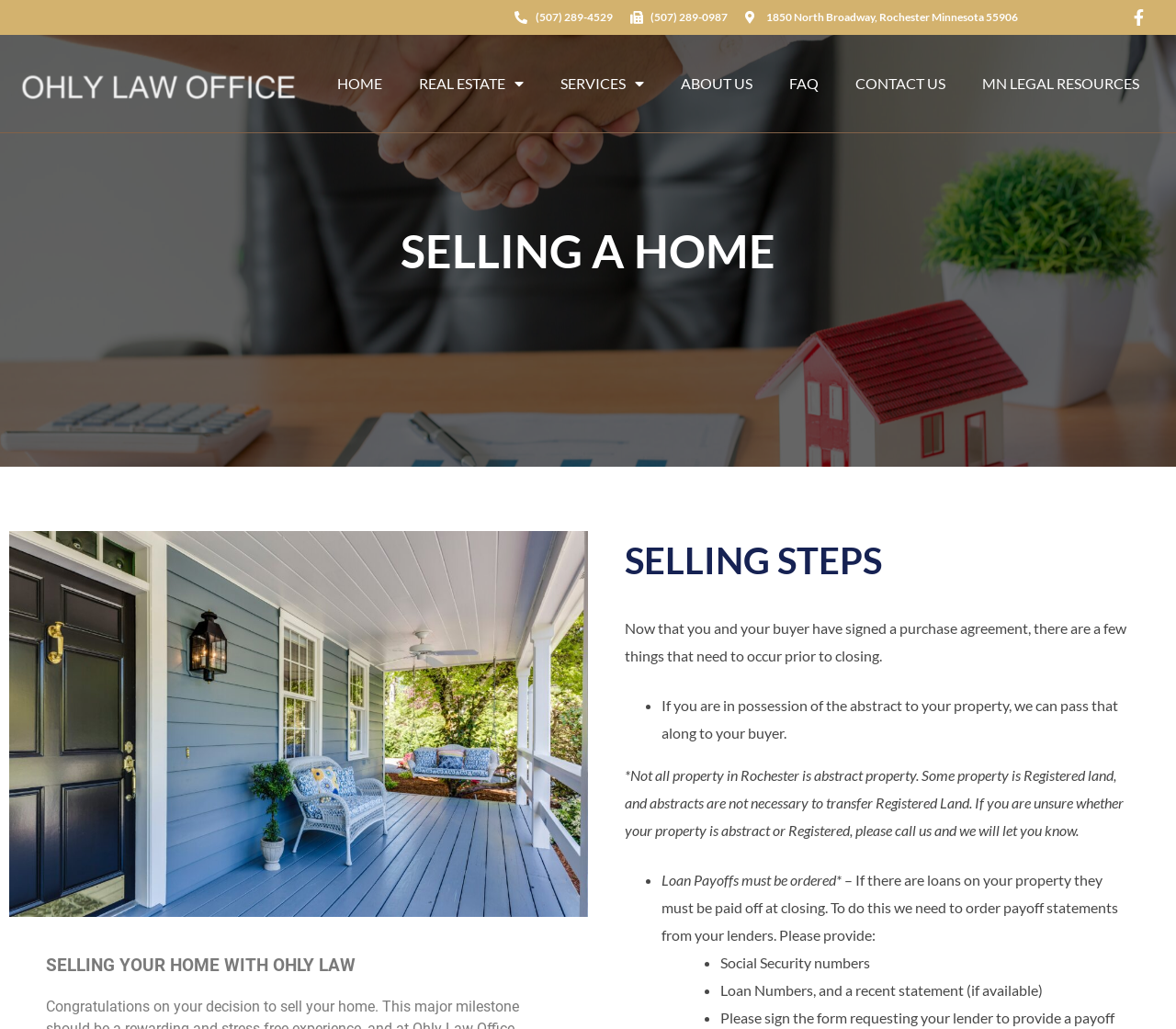What is the phone number to contact Ohly Law?
Please answer the question with as much detail and depth as you can.

I found the phone number by looking at the links at the top of the webpage, which contain contact information. The first link is '(507) 289-4529', which is the phone number to contact Ohly Law.